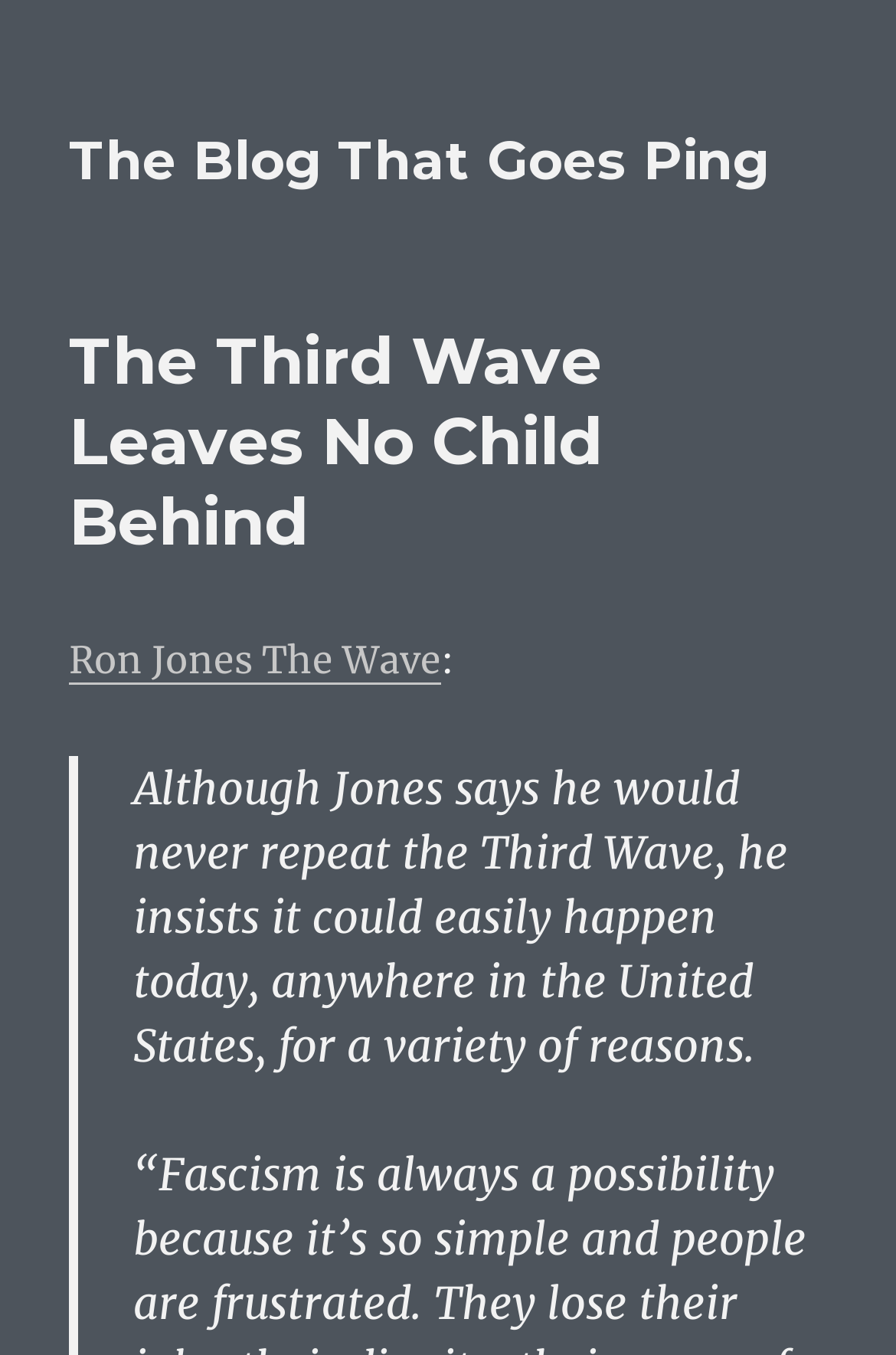Locate the UI element described by Ron Jones The Wave in the provided webpage screenshot. Return the bounding box coordinates in the format (top-left x, top-left y, bottom-right x, bottom-right y), ensuring all values are between 0 and 1.

[0.077, 0.47, 0.492, 0.504]